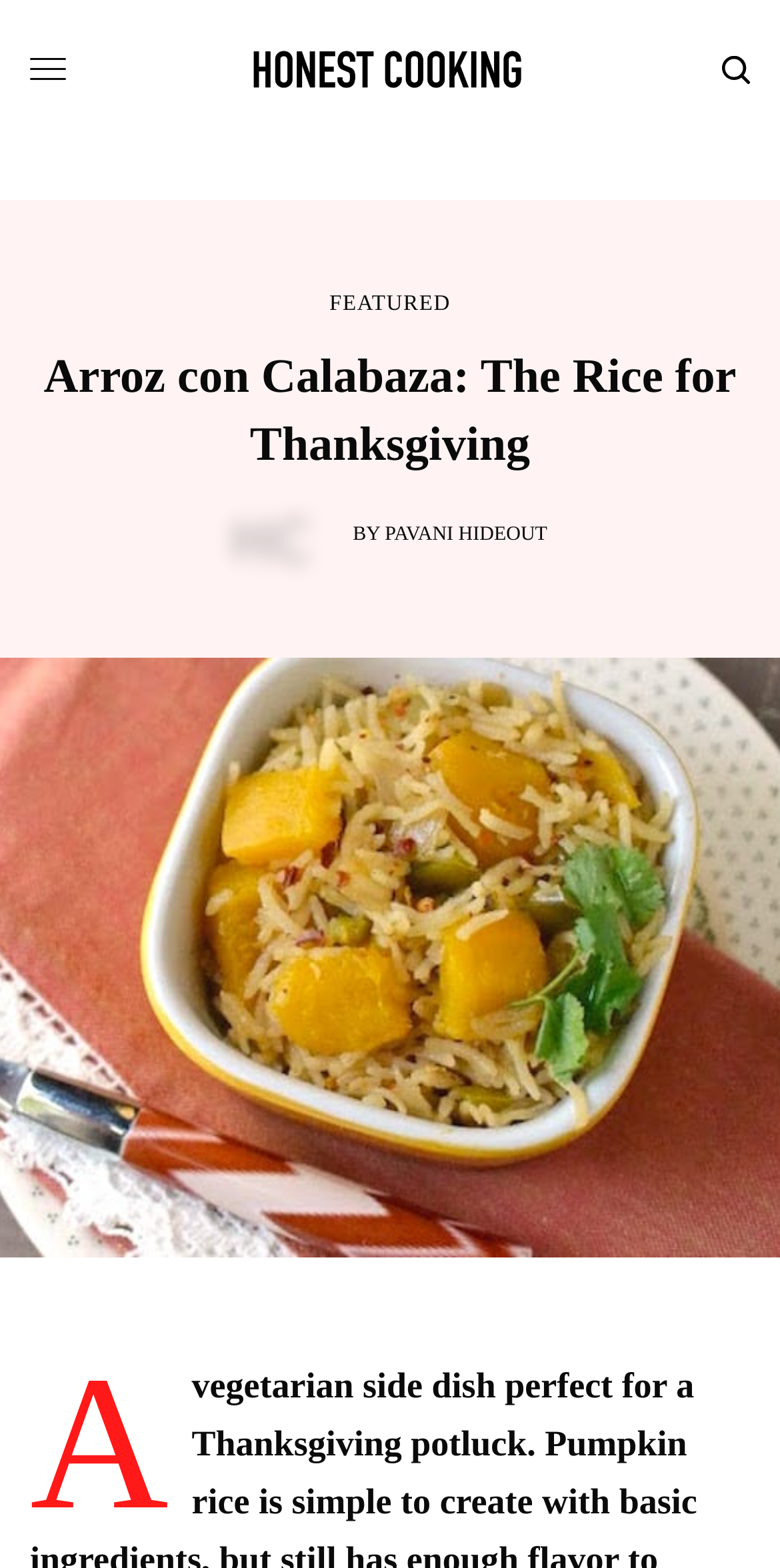What type of dish is being featured?
Carefully analyze the image and provide a detailed answer to the question.

The type of dish being featured can be determined by looking at the heading 'Arroz con Calabaza: The Rice for Thanksgiving', which indicates that the dish is a type of rice.